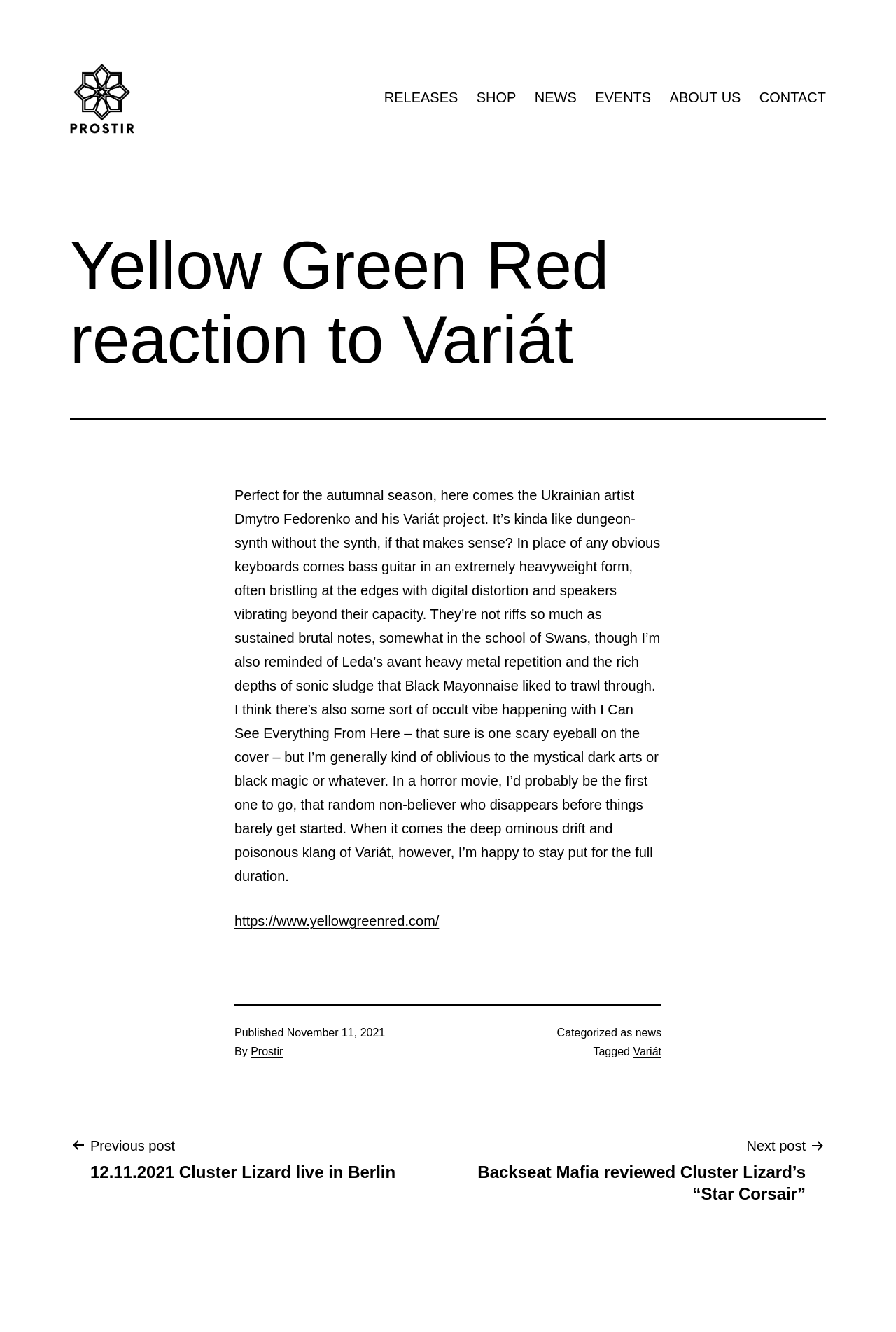Specify the bounding box coordinates of the area to click in order to execute this command: 'Click on the PROSTIR link at the top'. The coordinates should consist of four float numbers ranging from 0 to 1, and should be formatted as [left, top, right, bottom].

[0.078, 0.067, 0.15, 0.079]